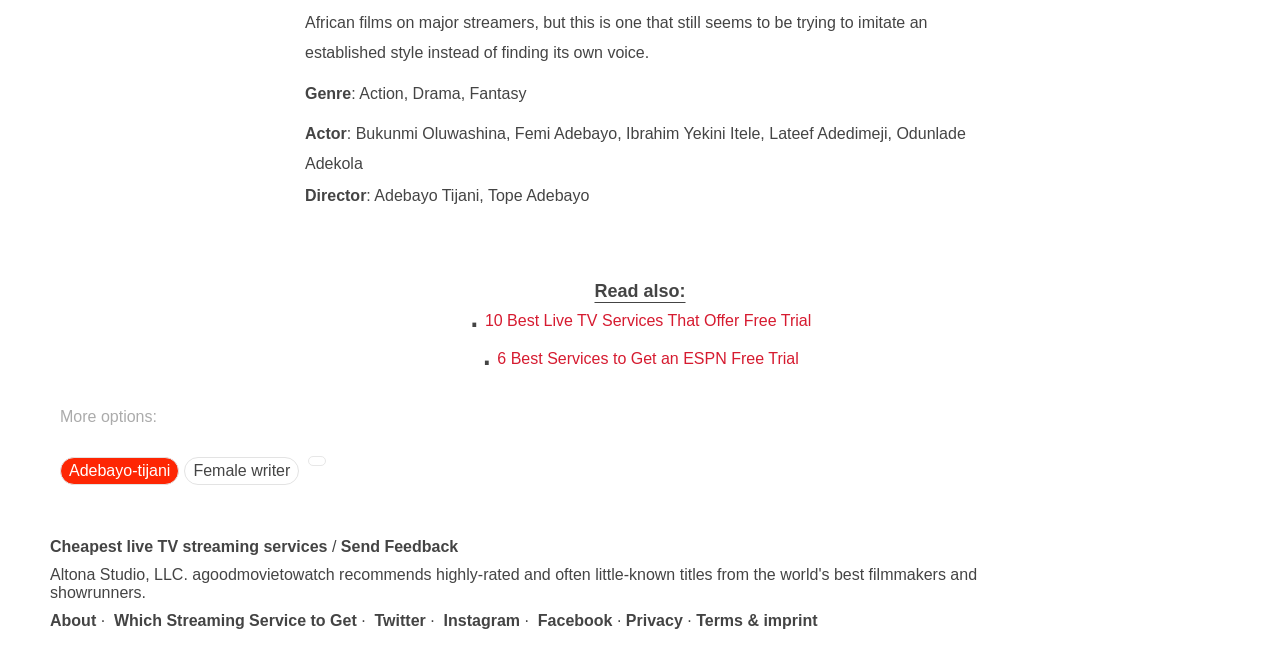Can you look at the image and give a comprehensive answer to the question:
What is the topic of the link 'Which Streaming Service to Get'?

The link 'Which Streaming Service to Get' is likely an article or guide that helps users decide which streaming service to choose, which is a common topic in the context of live TV services and streaming.